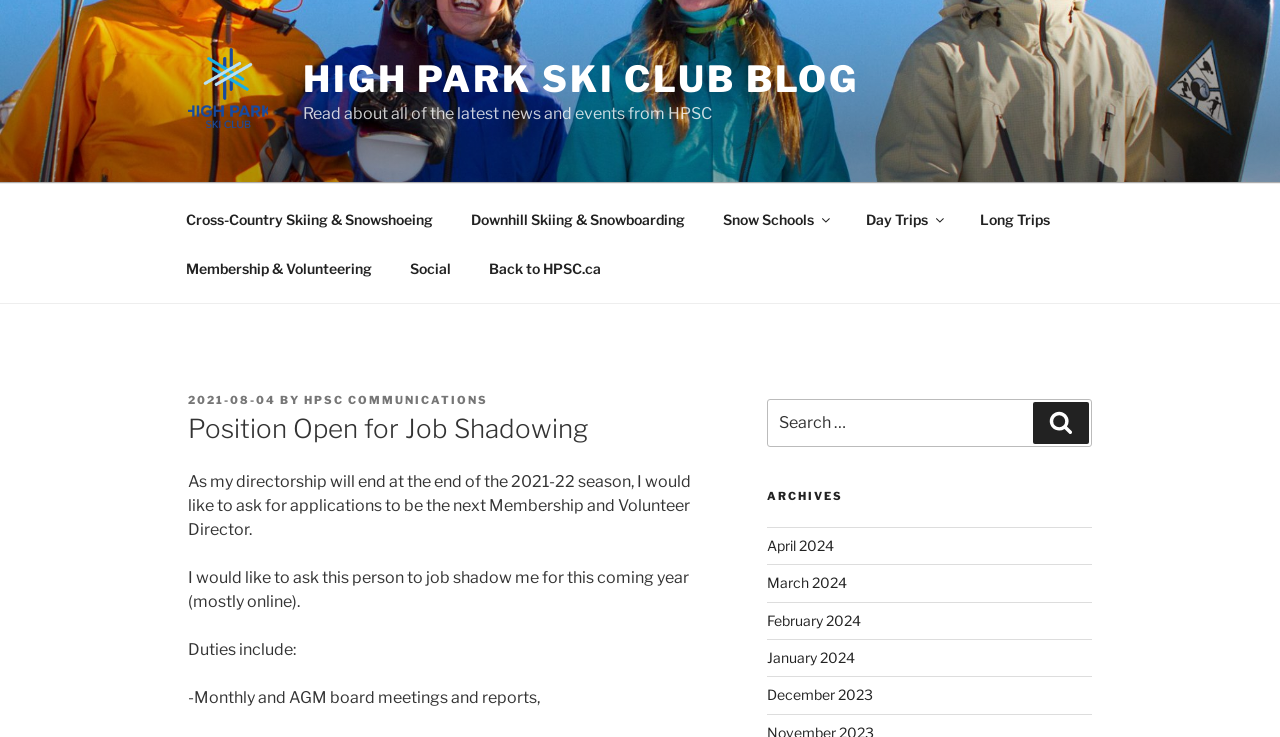Find and indicate the bounding box coordinates of the region you should select to follow the given instruction: "View the Cross-Country Skiing & Snowshoeing page".

[0.131, 0.264, 0.352, 0.33]